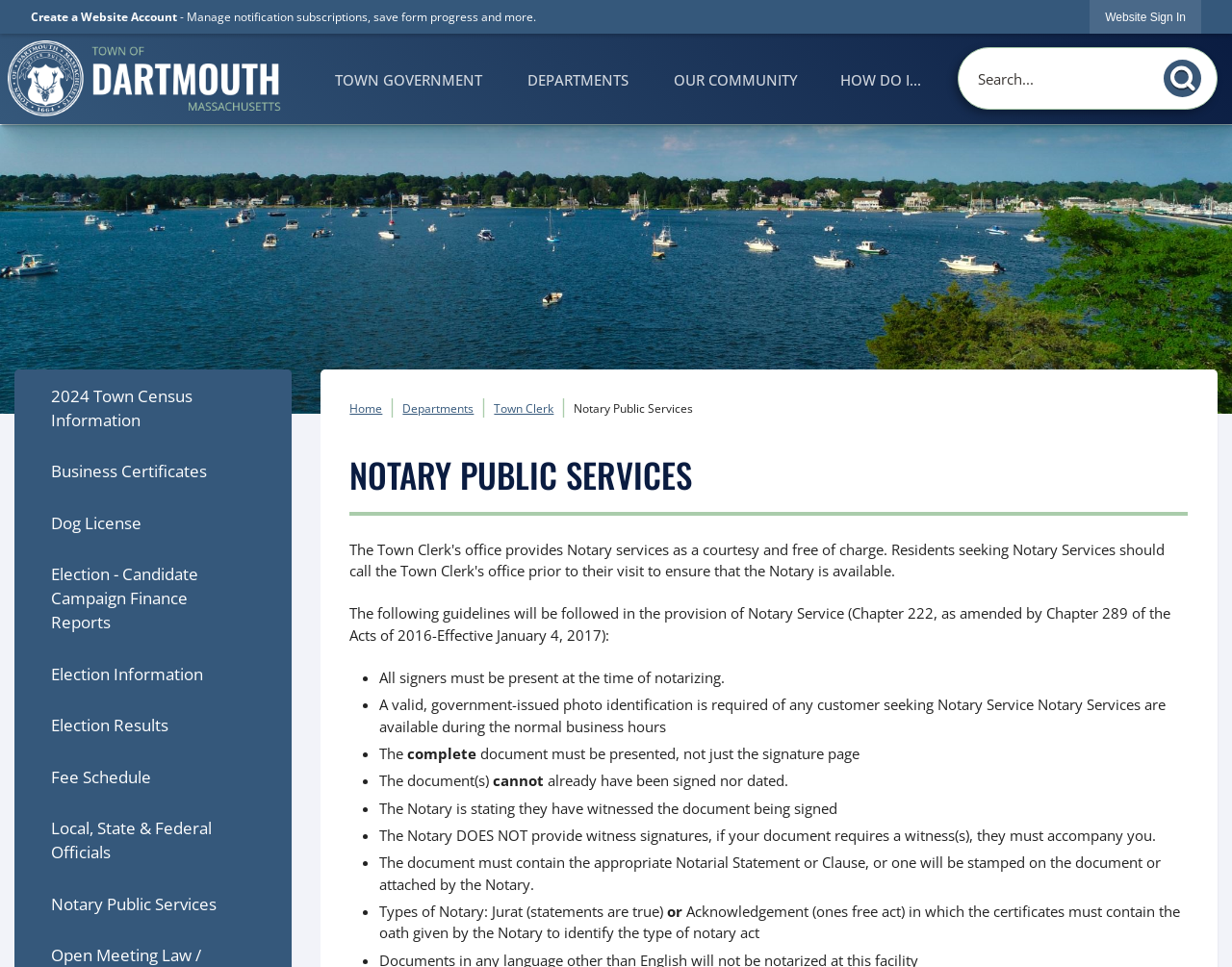Provide the bounding box coordinates for the UI element described in this sentence: "How Do I...". The coordinates should be four float values between 0 and 1, i.e., [left, top, right, bottom].

[0.666, 0.034, 0.765, 0.128]